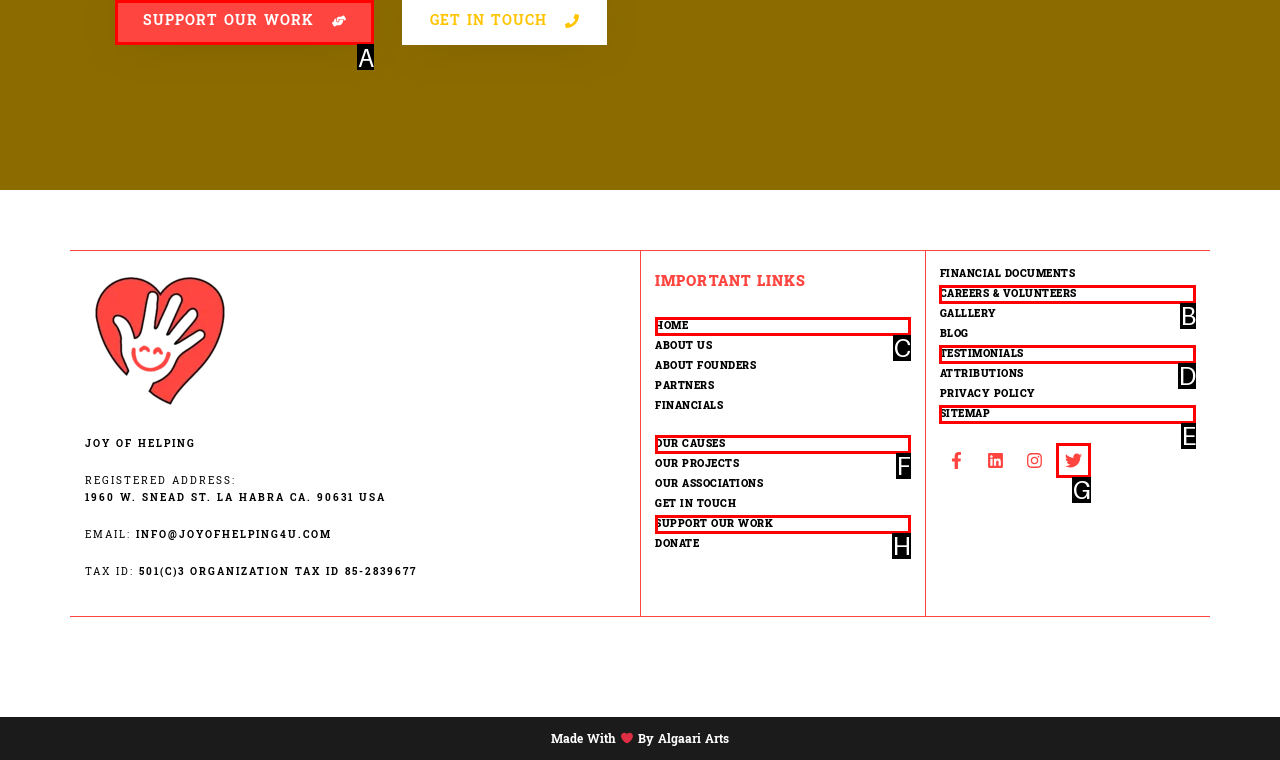Based on the task: Click on SUPPORT OUR WORK, which UI element should be clicked? Answer with the letter that corresponds to the correct option from the choices given.

A